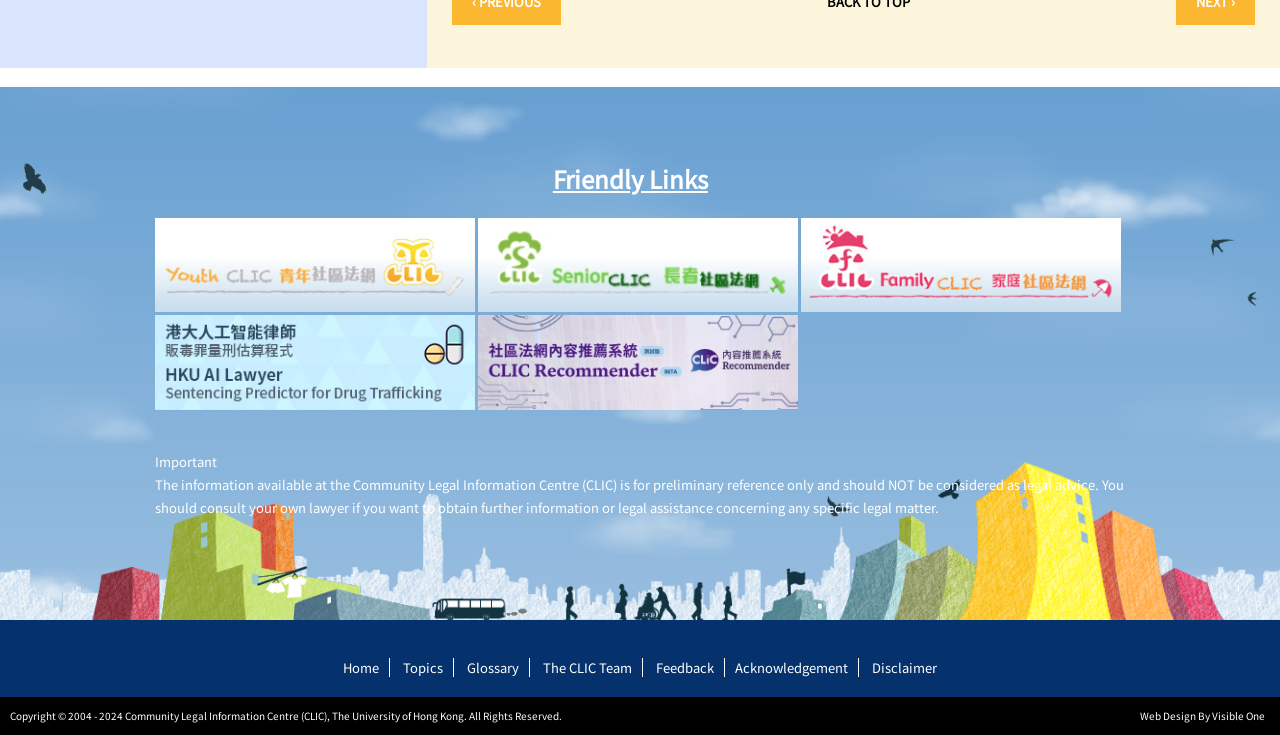Provide the bounding box coordinates for the area that should be clicked to complete the instruction: "Click on '1. My secretary has damaged the computer in my office and I intend to deduct $3,000 from her salary this month for compensation. Can I make this deduction? When will I be entitled to deduct salaries from my employees?'".

[0.016, 0.063, 0.302, 0.199]